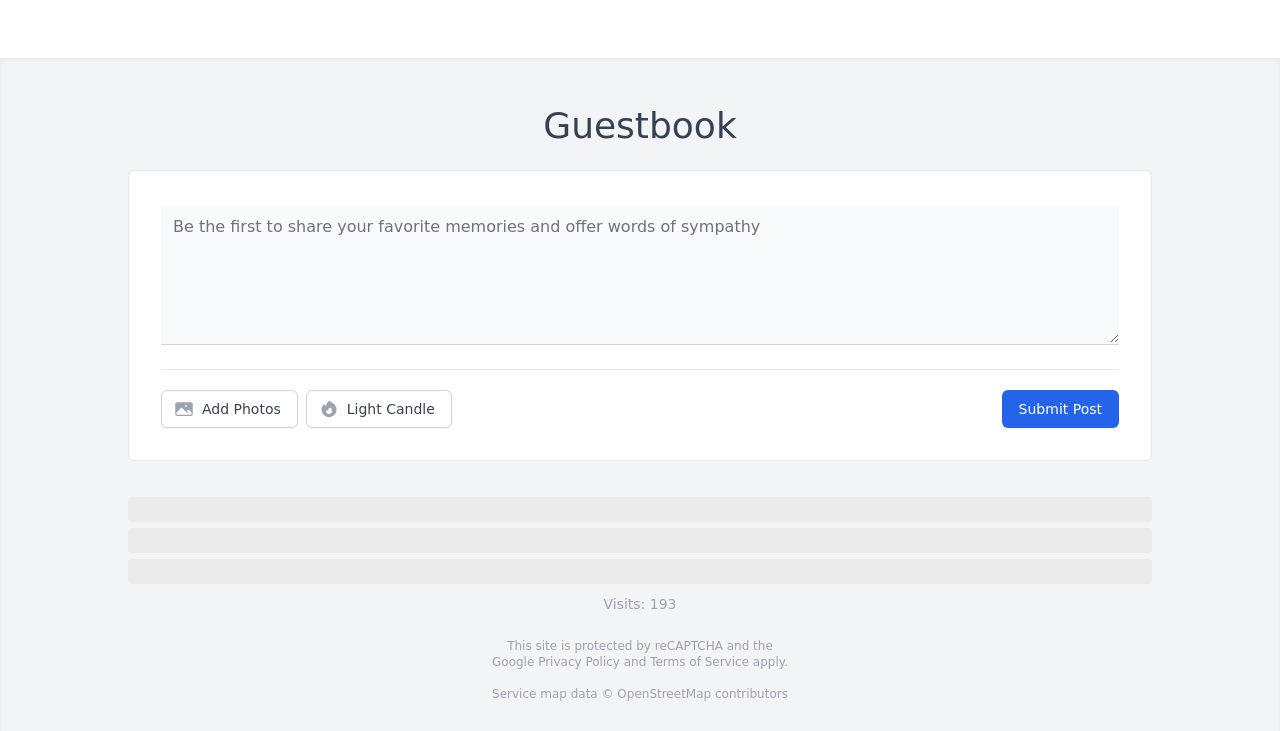Based on what you see in the screenshot, provide a thorough answer to this question: What is the name of the service that protects this site?

The StaticText element 'This site is protected by reCAPTCHA and the' is located near the bottom of the page, indicating that this site is protected by reCAPTCHA, a service provided by Google.